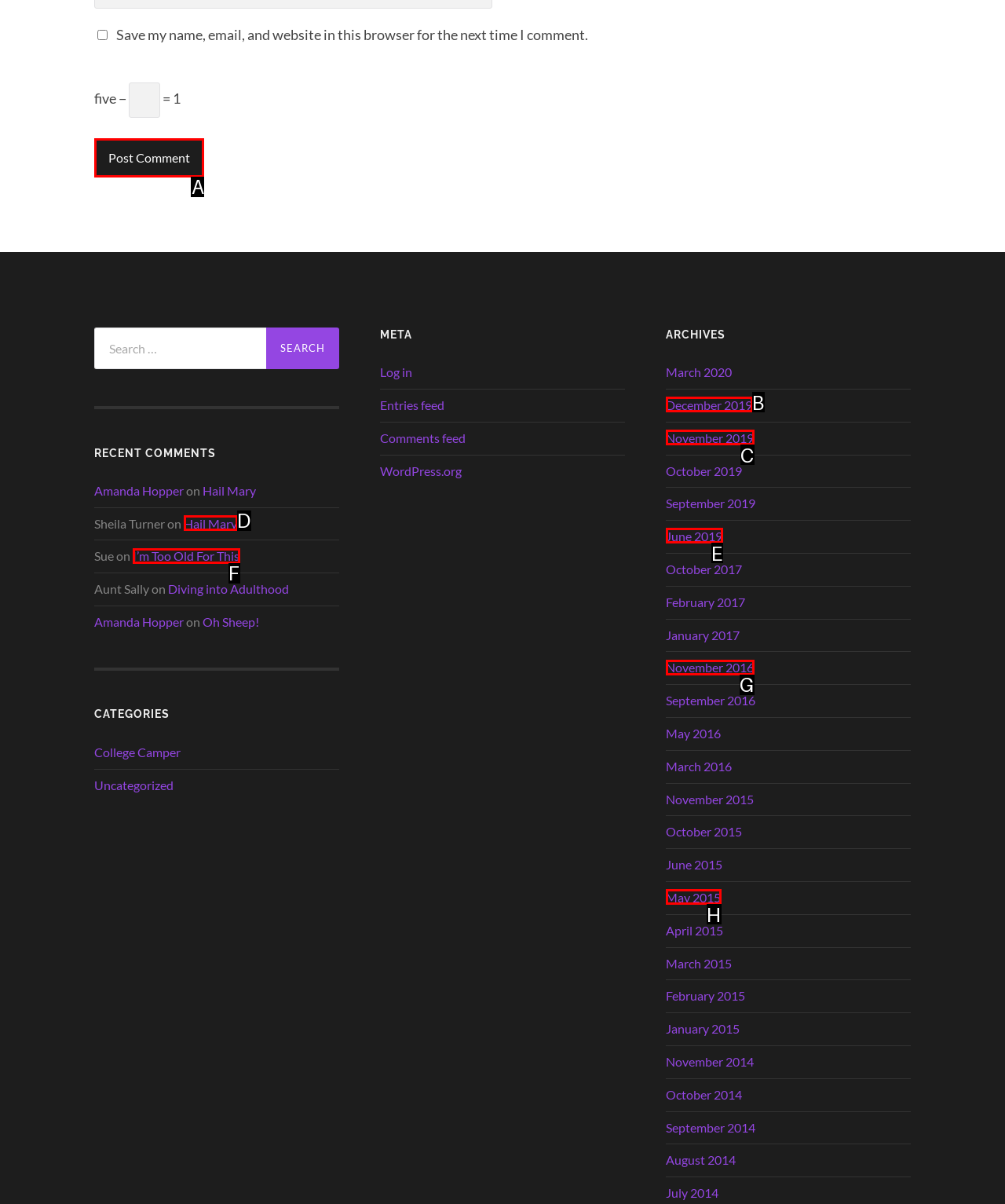Identify the HTML element to click to execute this task: post a comment Respond with the letter corresponding to the proper option.

A